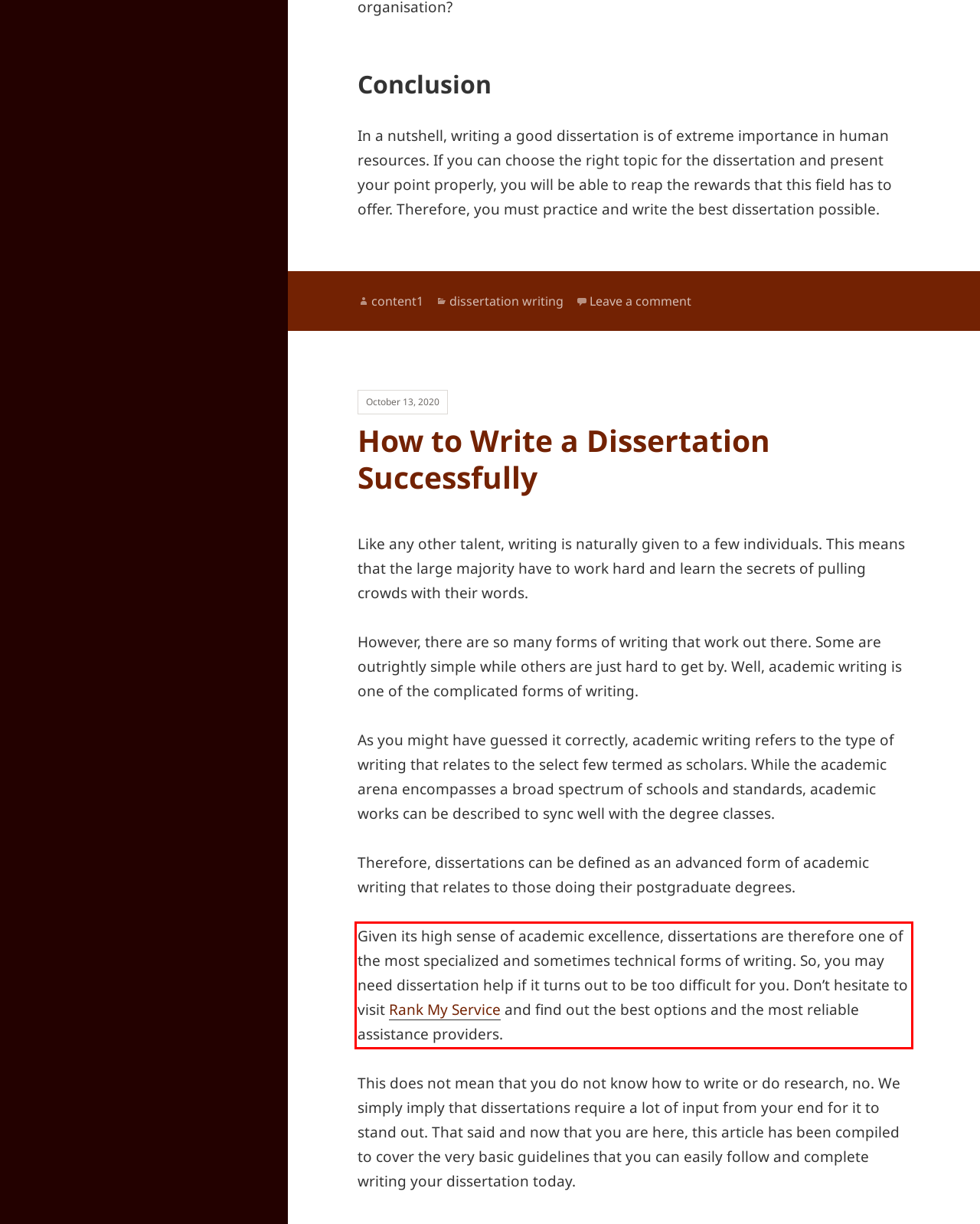Given a screenshot of a webpage containing a red rectangle bounding box, extract and provide the text content found within the red bounding box.

Given its high sense of academic excellence, dissertations are therefore one of the most specialized and sometimes technical forms of writing. So, you may need dissertation help if it turns out to be too difficult for you. Don’t hesitate to visit Rank My Service and find out the best options and the most reliable assistance providers.